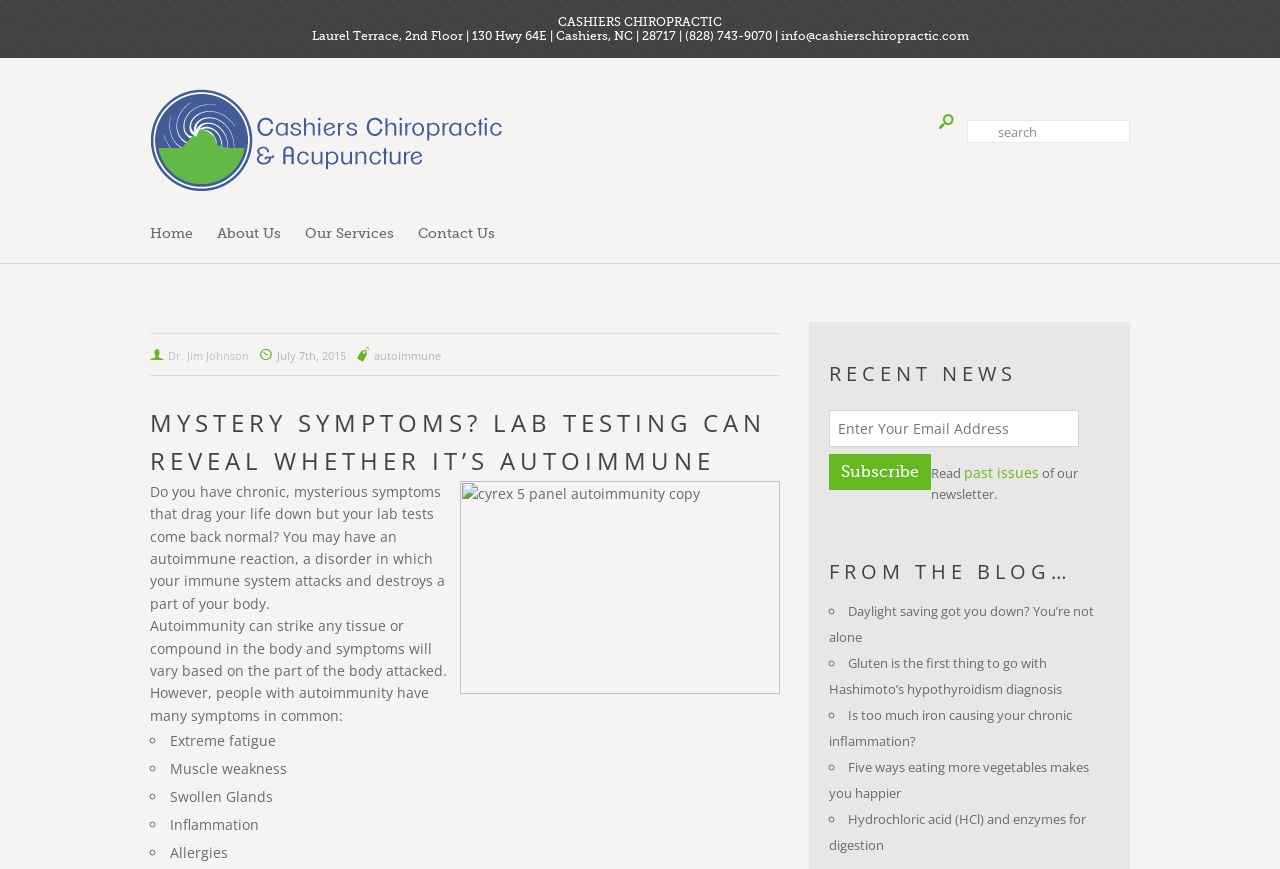Generate the main heading text from the webpage.

MYSTERY SYMPTOMS? LAB TESTING CAN REVEAL WHETHER IT’S AUTOIMMUNE